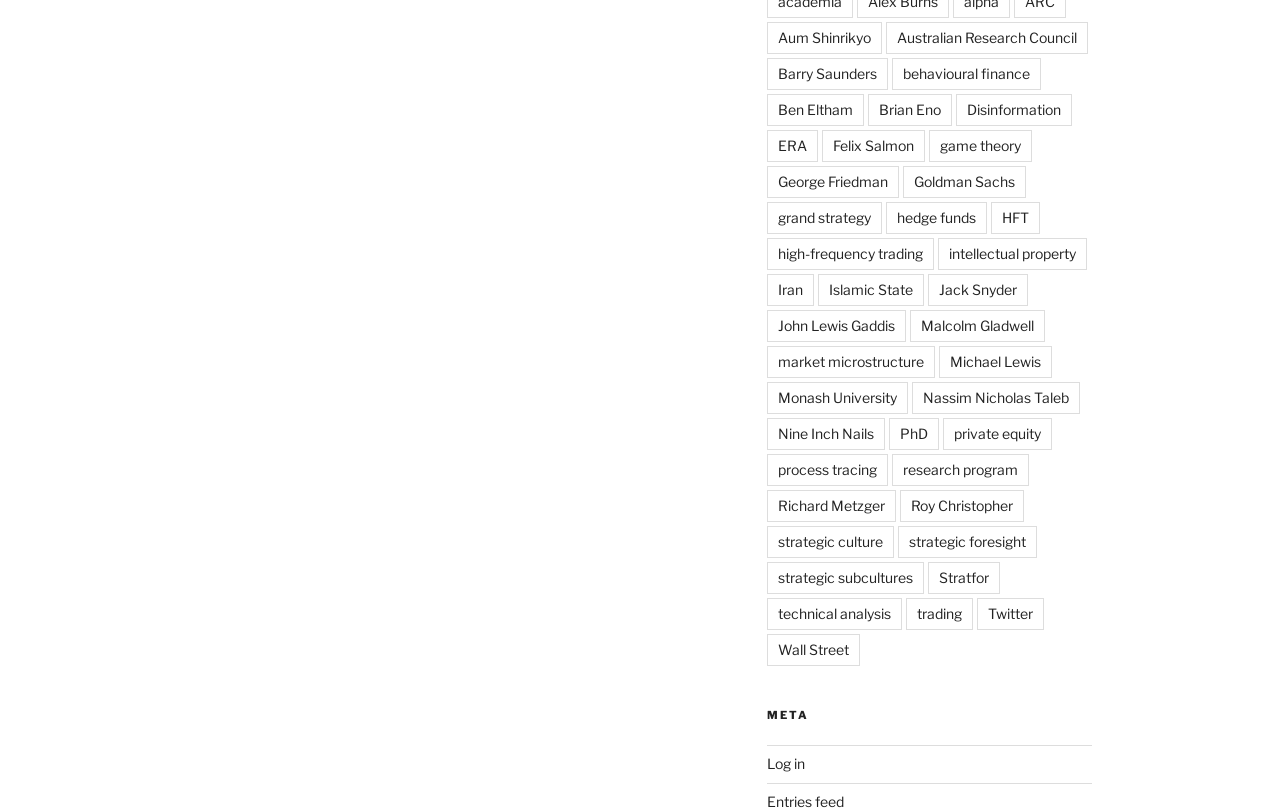Please specify the bounding box coordinates of the element that should be clicked to execute the given instruction: 'Learn about high-frequency trading'. Ensure the coordinates are four float numbers between 0 and 1, expressed as [left, top, right, bottom].

[0.599, 0.293, 0.729, 0.332]